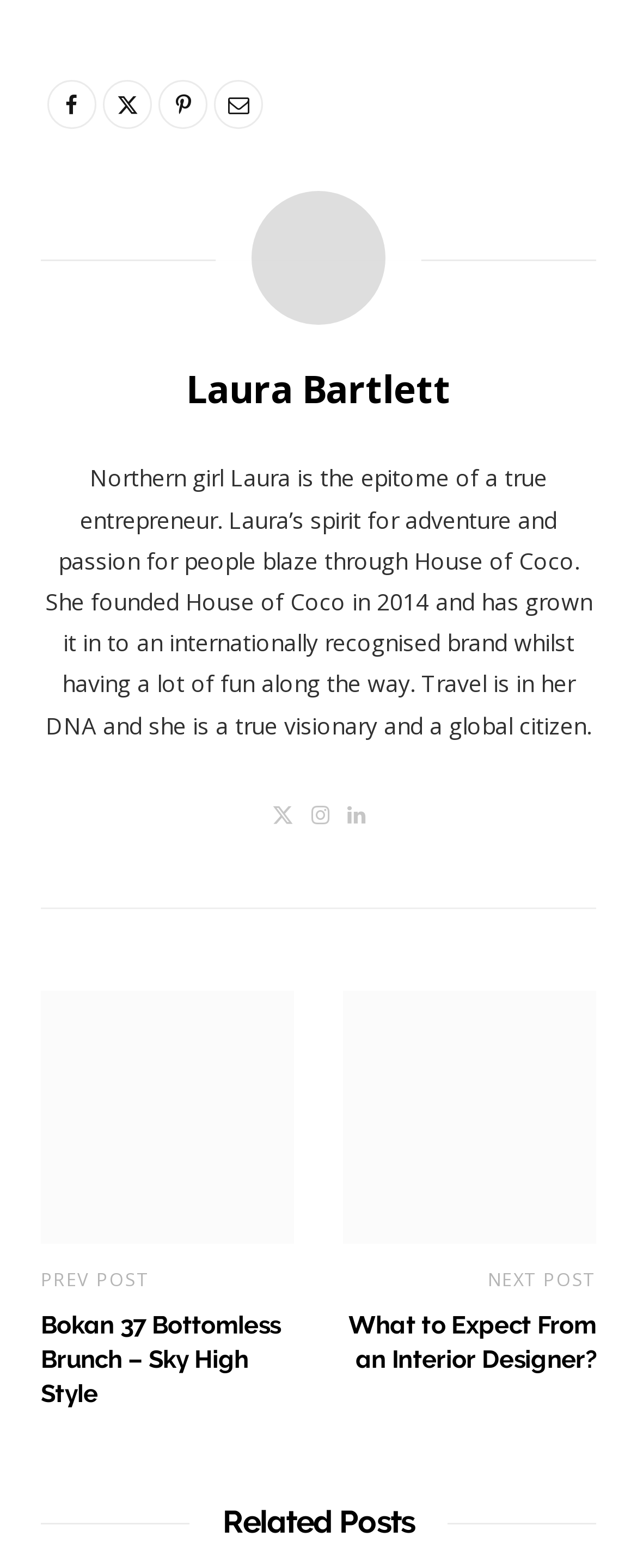With reference to the image, please provide a detailed answer to the following question: What is the title of the next post?

The answer can be found in the heading element with the text 'What to Expect From an Interior Designer?' which is located below the 'NEXT POST' StaticText element.